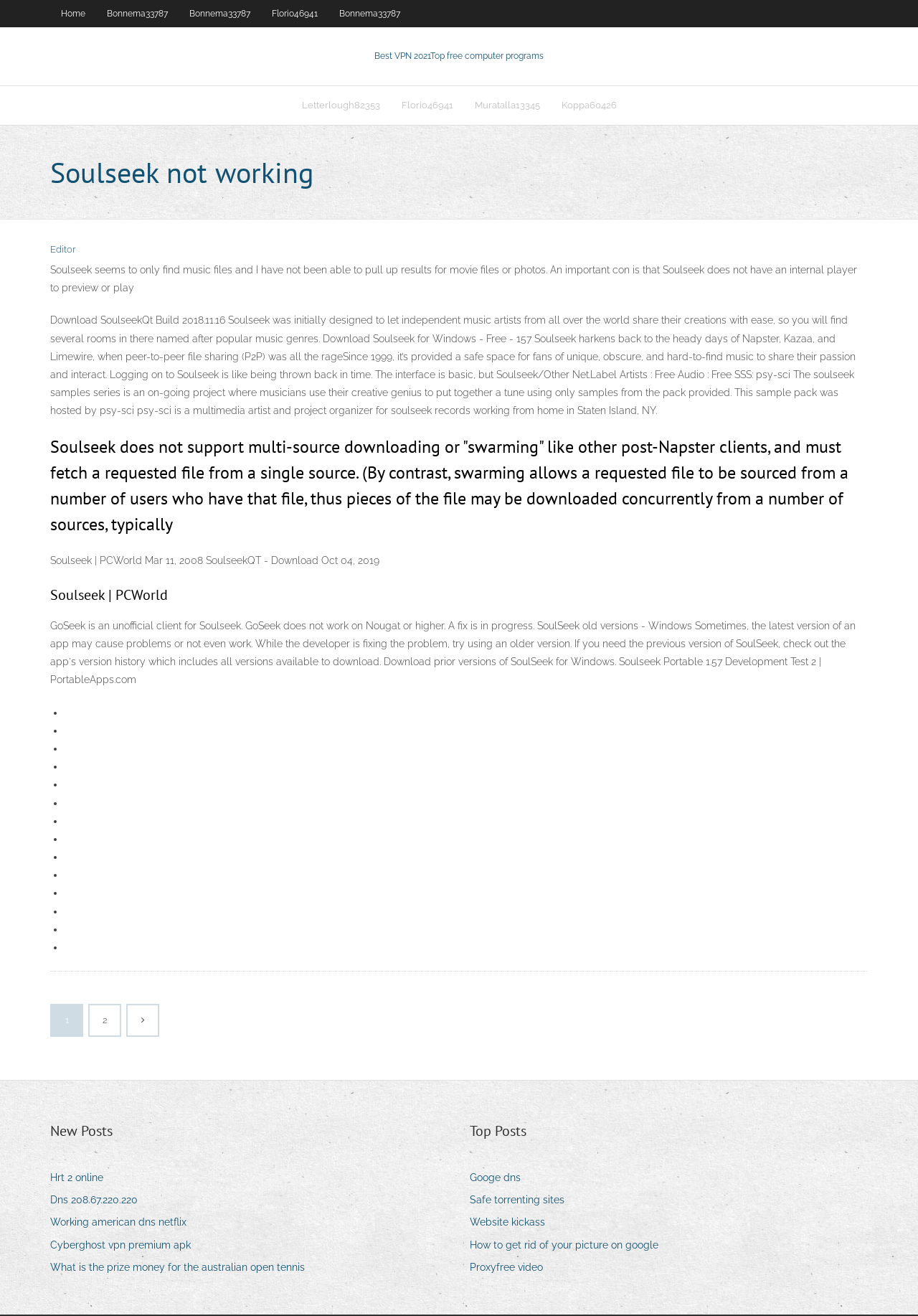What is the limitation of Soulseek's downloading feature?
Using the visual information from the image, give a one-word or short-phrase answer.

Single source